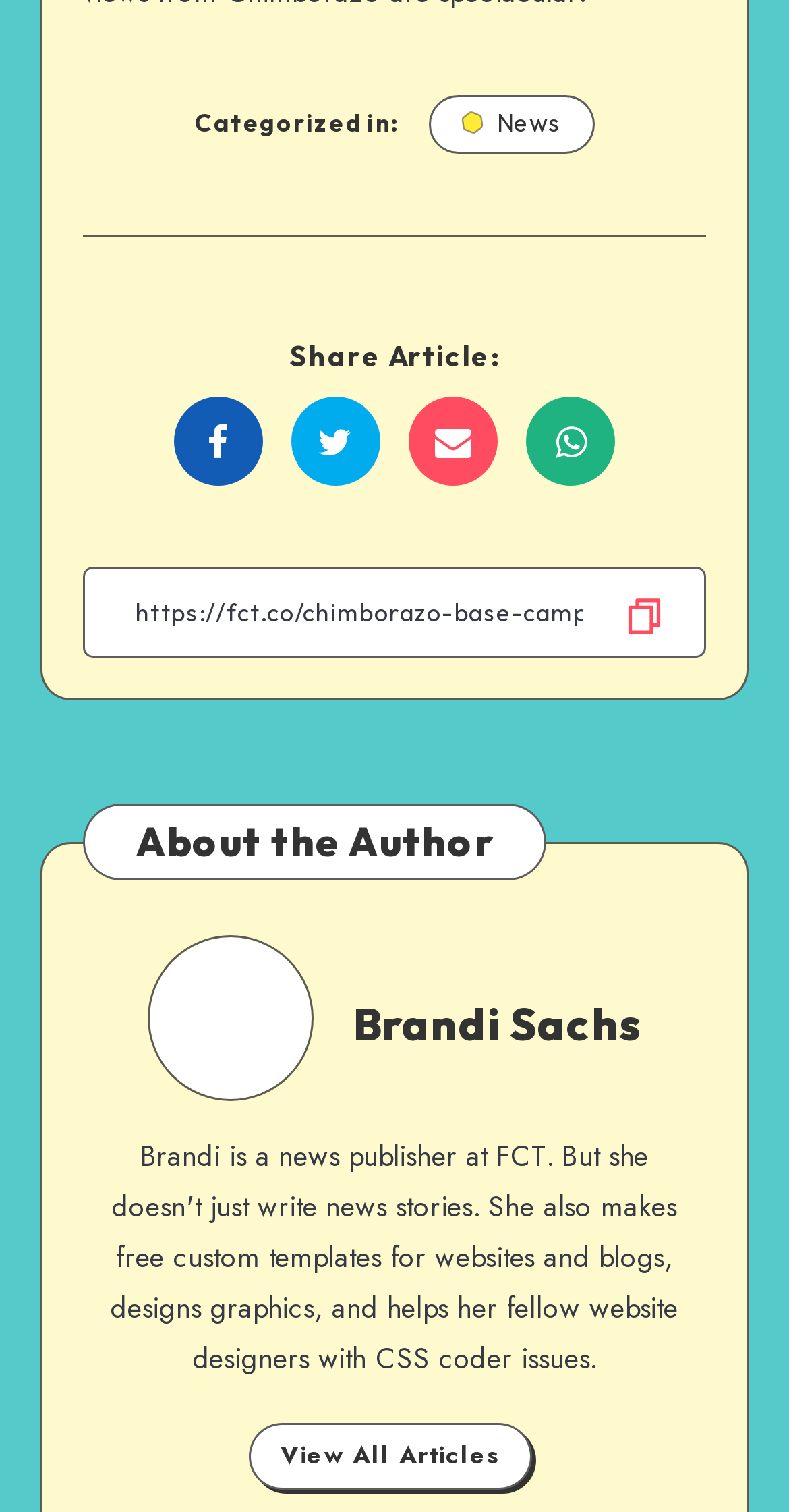Using the element description View All Articles, predict the bounding box coordinates for the UI element. Provide the coordinates in (top-left x, top-left y, bottom-right x, bottom-right y) format with values ranging from 0 to 1.

[0.315, 0.94, 0.675, 0.985]